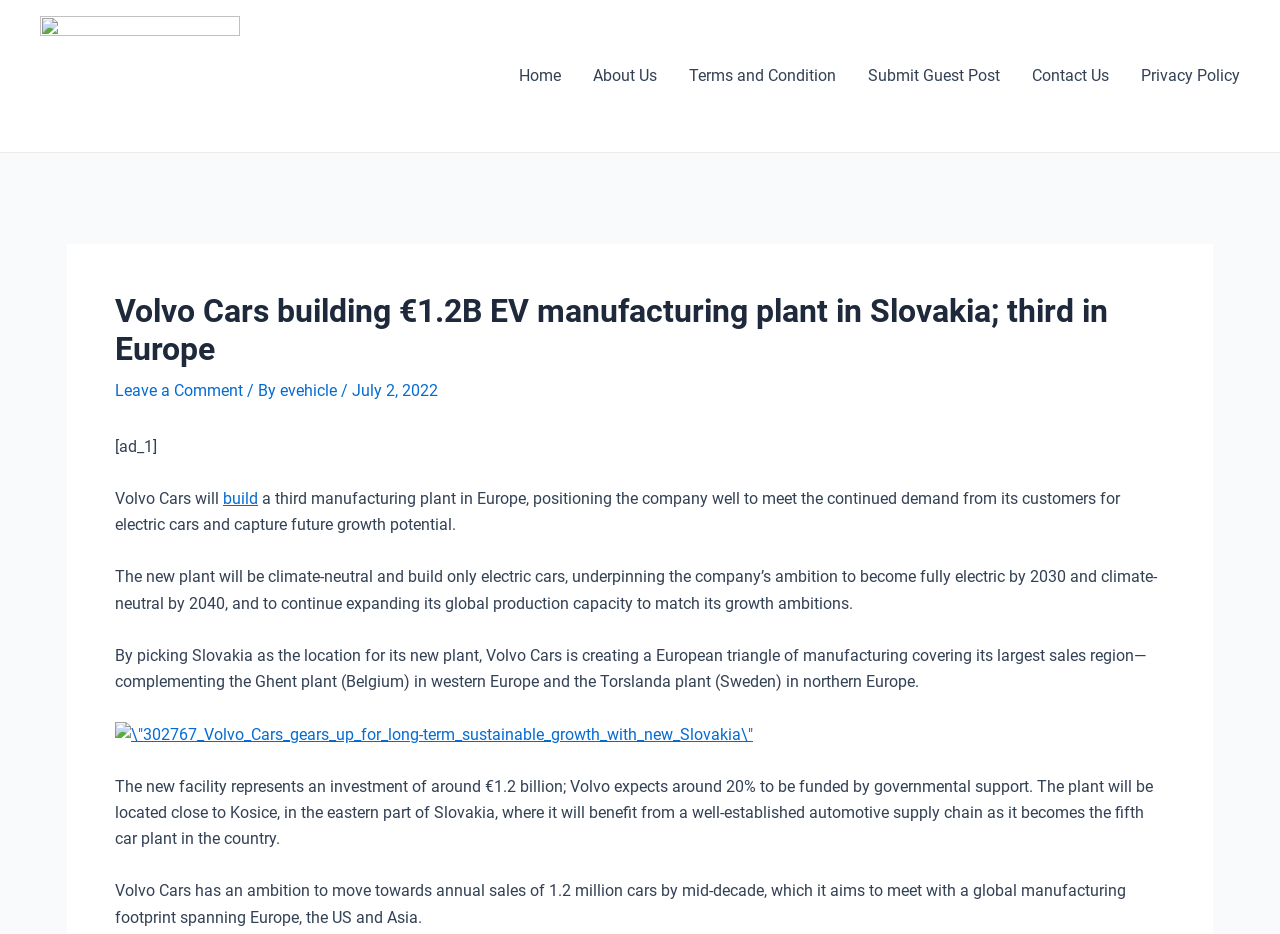Provide the bounding box coordinates in the format (top-left x, top-left y, bottom-right x, bottom-right y). All values are floating point numbers between 0 and 1. Determine the bounding box coordinate of the UI element described as: About Us

[0.451, 0.039, 0.526, 0.124]